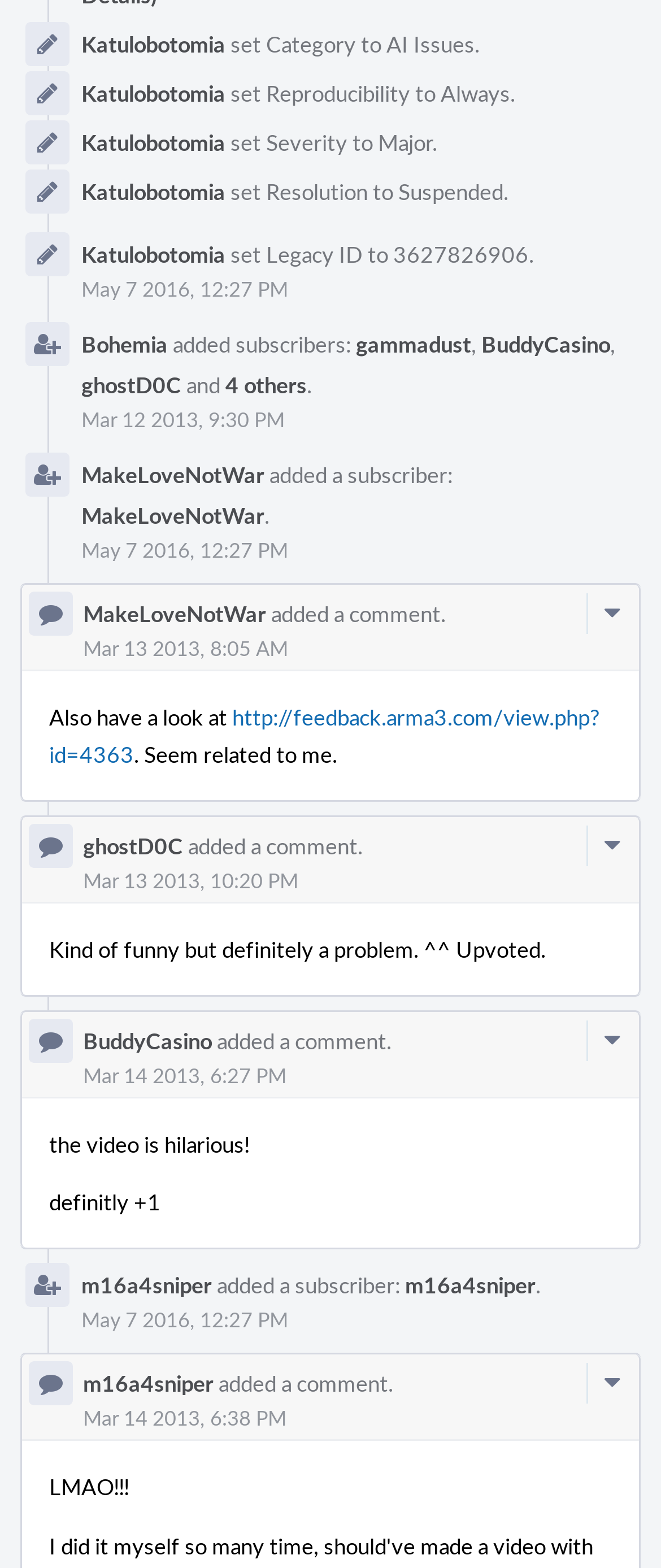Please specify the coordinates of the bounding box for the element that should be clicked to carry out this instruction: "Contact Us". The coordinates must be four float numbers between 0 and 1, formatted as [left, top, right, bottom].

None